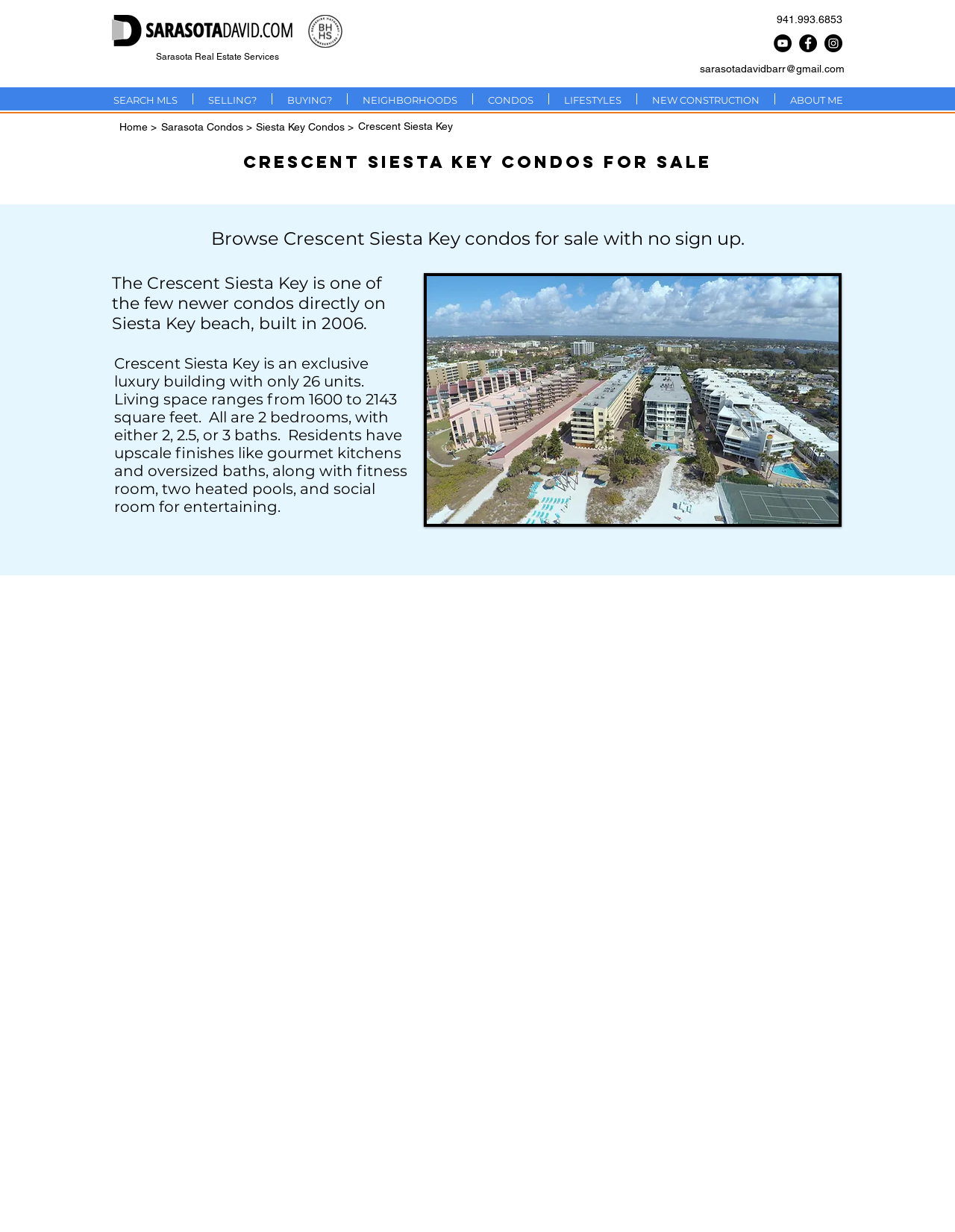What is the phone number of the realtor?
Using the image as a reference, answer the question in detail.

The phone number of the realtor can be found in the top-right corner of the webpage, where it says '941.993.6853'.